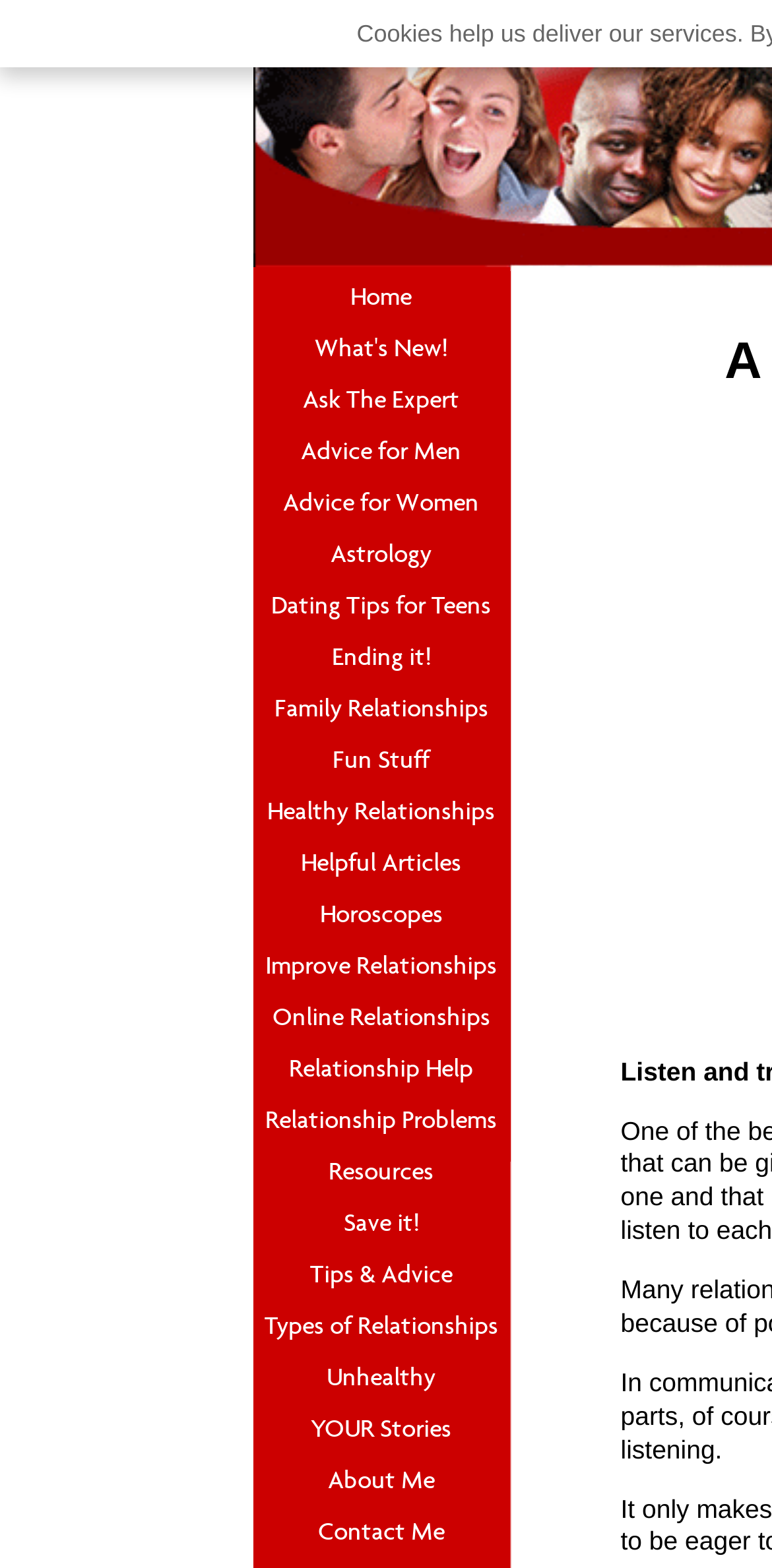Describe all visible elements and their arrangement on the webpage.

This webpage is about relationship tips and advice, with a focus on modern couples. At the top, there is a navigation menu with 25 links, including "Home", "What's New!", "Ask The Expert", and others, all aligned horizontally and taking up about a third of the screen width. These links are positioned near the top of the page, with "Home" on the left and "Contact Me" on the right.

The main content of the page is not explicitly described in the accessibility tree, but based on the meta description, it likely contains relationship tips and advice. The title of the page is "Relationship Tips for Modern Couples", which suggests that the content is focused on providing helpful information for couples.